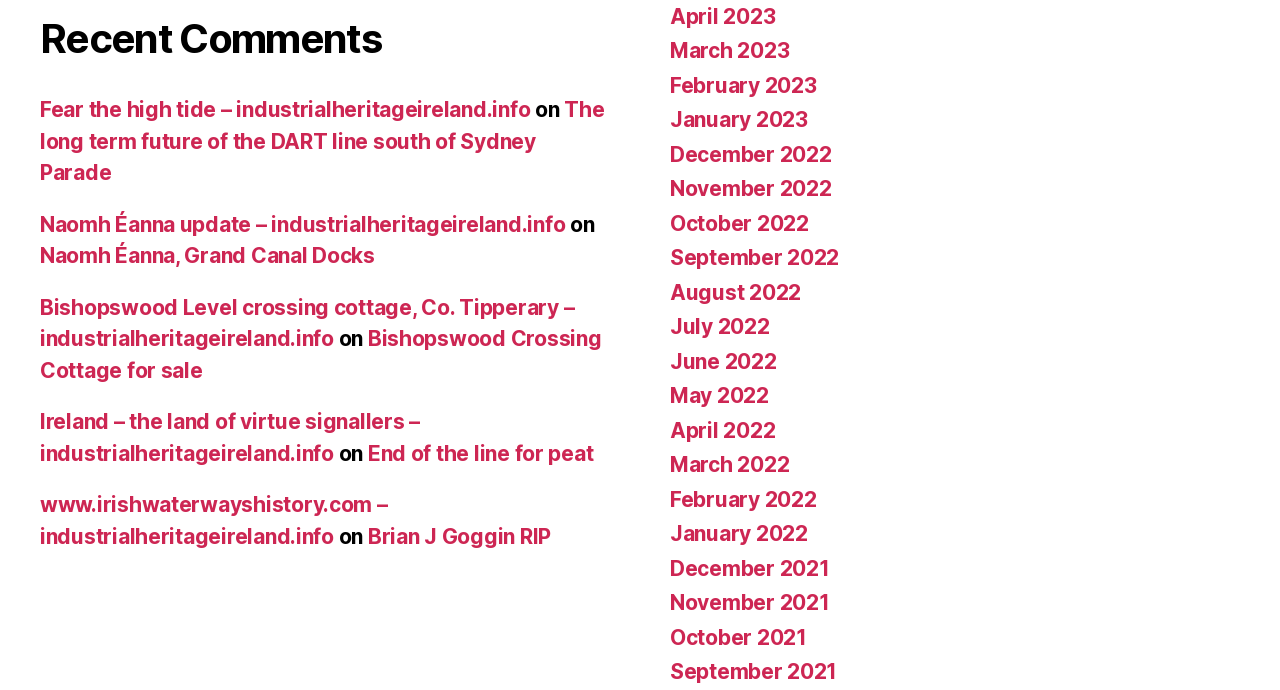Identify the bounding box of the HTML element described as: "October 2021".

[0.523, 0.905, 0.63, 0.942]